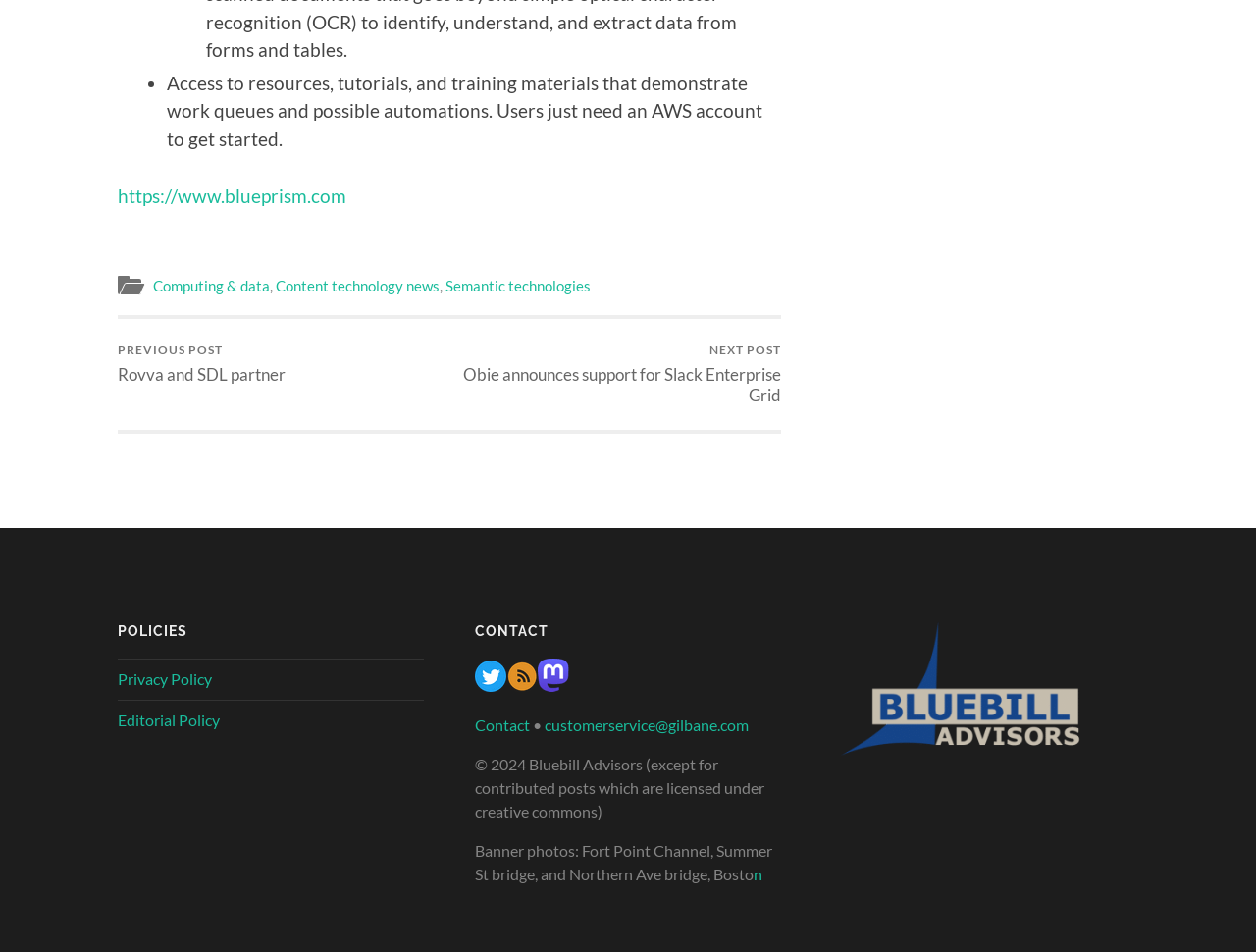Pinpoint the bounding box coordinates of the clickable element needed to complete the instruction: "Contact customer service". The coordinates should be provided as four float numbers between 0 and 1: [left, top, right, bottom].

[0.434, 0.752, 0.596, 0.771]